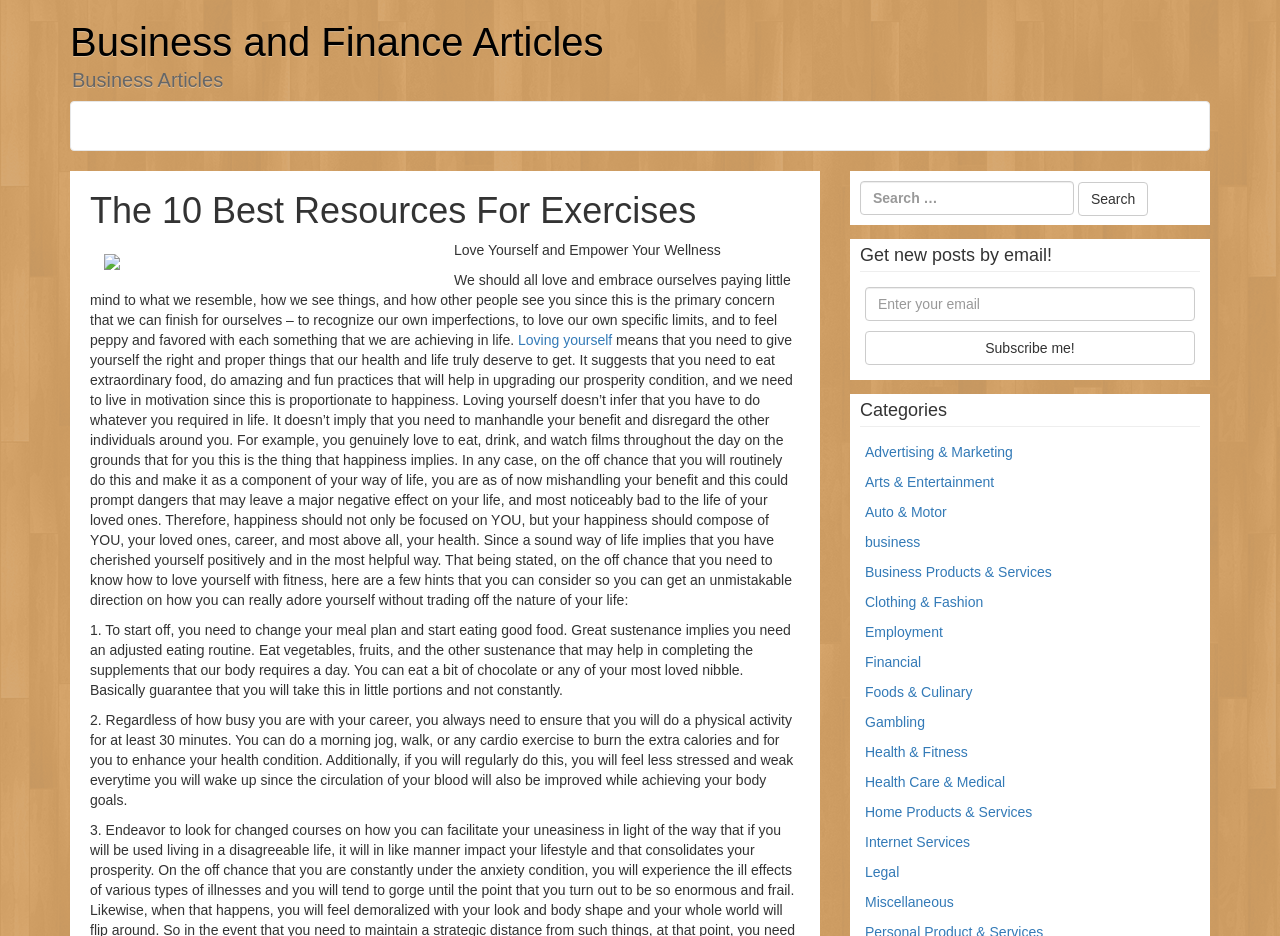Write a detailed summary of the webpage, including text, images, and layout.

This webpage is focused on providing resources and articles related to business and finance. At the top, there is a heading that reads "Business and Finance Articles" with a link to the same title. Below this, there is another heading that reads "Business Articles" with a subheading "The 10 Best Resources For Exercises". 

To the right of the subheading, there is an image. Below the image, there is a paragraph of text that discusses the importance of loving oneself and empowering one's wellness. This is followed by a link to "Loving yourself" and another paragraph of text that explains what loving oneself means in terms of taking care of one's health and happiness. 

The webpage then provides a list of tips on how to love oneself with fitness, including changing one's meal plan, doing physical activities, and more. Each tip is presented as a numbered list with a brief description.

On the right side of the webpage, there is a search bar with a button that reads "Search". Below the search bar, there is a section that allows users to subscribe to new posts by email. 

Further down, there is a section that lists various categories, including Advertising & Marketing, Arts & Entertainment, Auto & Motor, and more. Each category is presented as a link.